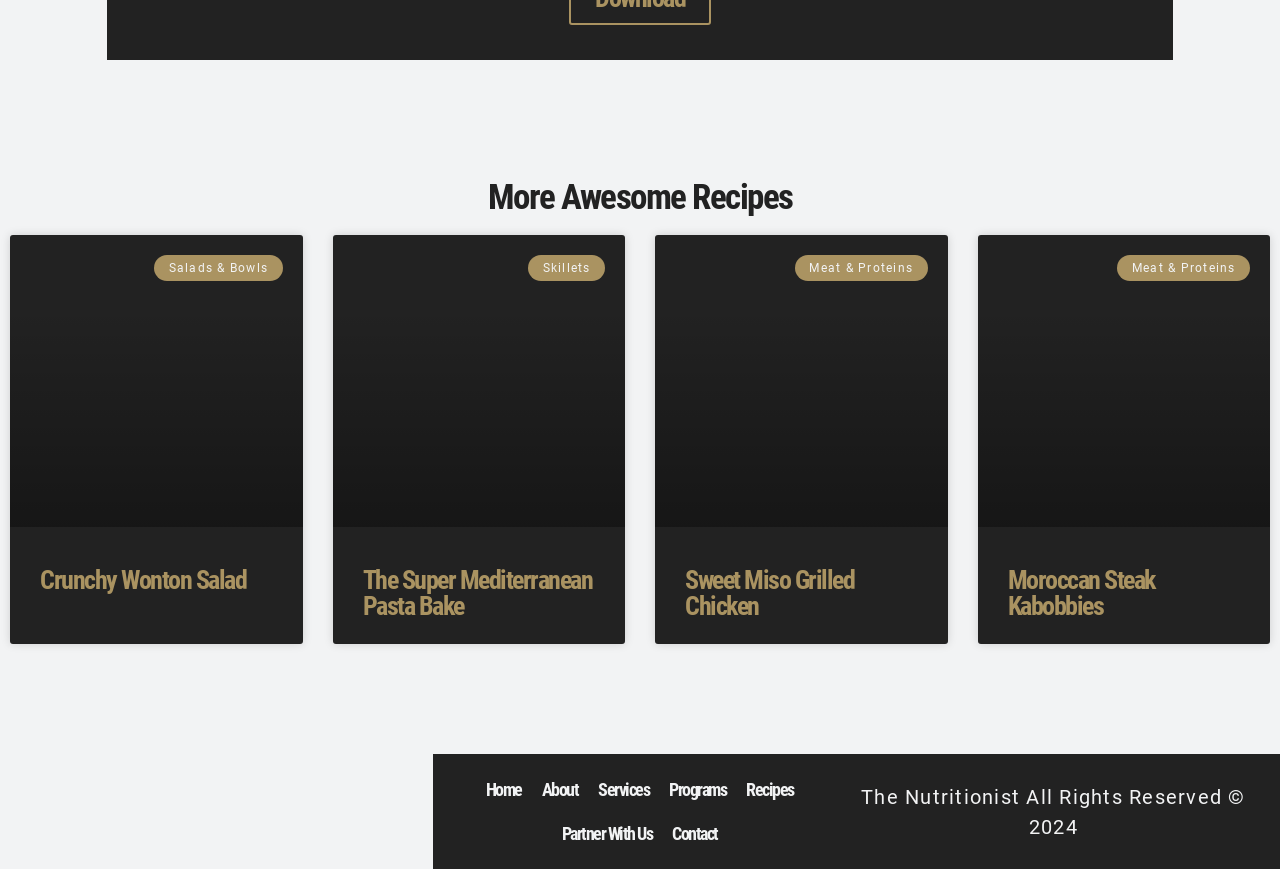What type of recipes are featured on this webpage? Based on the screenshot, please respond with a single word or phrase.

Salads, Skillets, Meat & Proteins